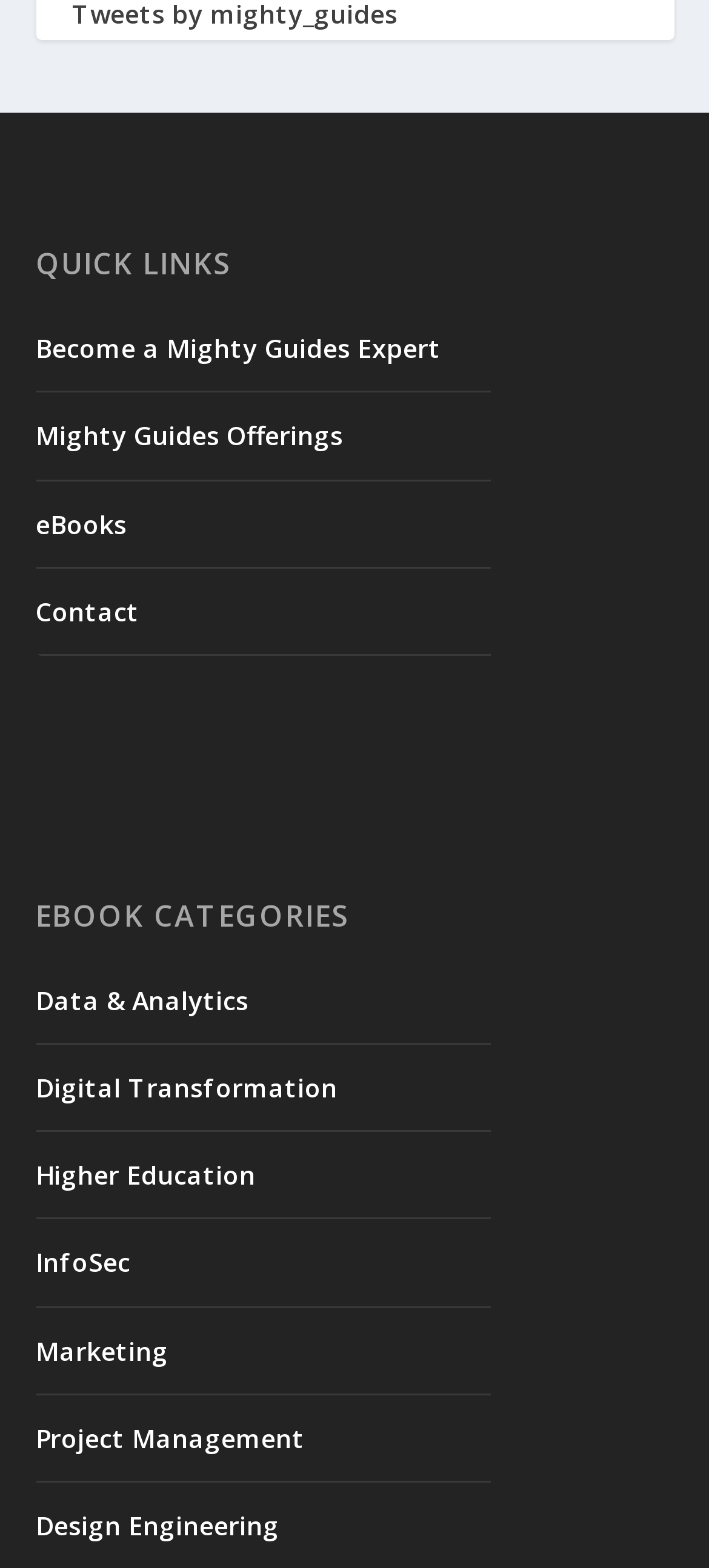Using the given description, provide the bounding box coordinates formatted as (top-left x, top-left y, bottom-right x, bottom-right y), with all values being floating point numbers between 0 and 1. Description: eBooks

[0.05, 0.323, 0.178, 0.345]